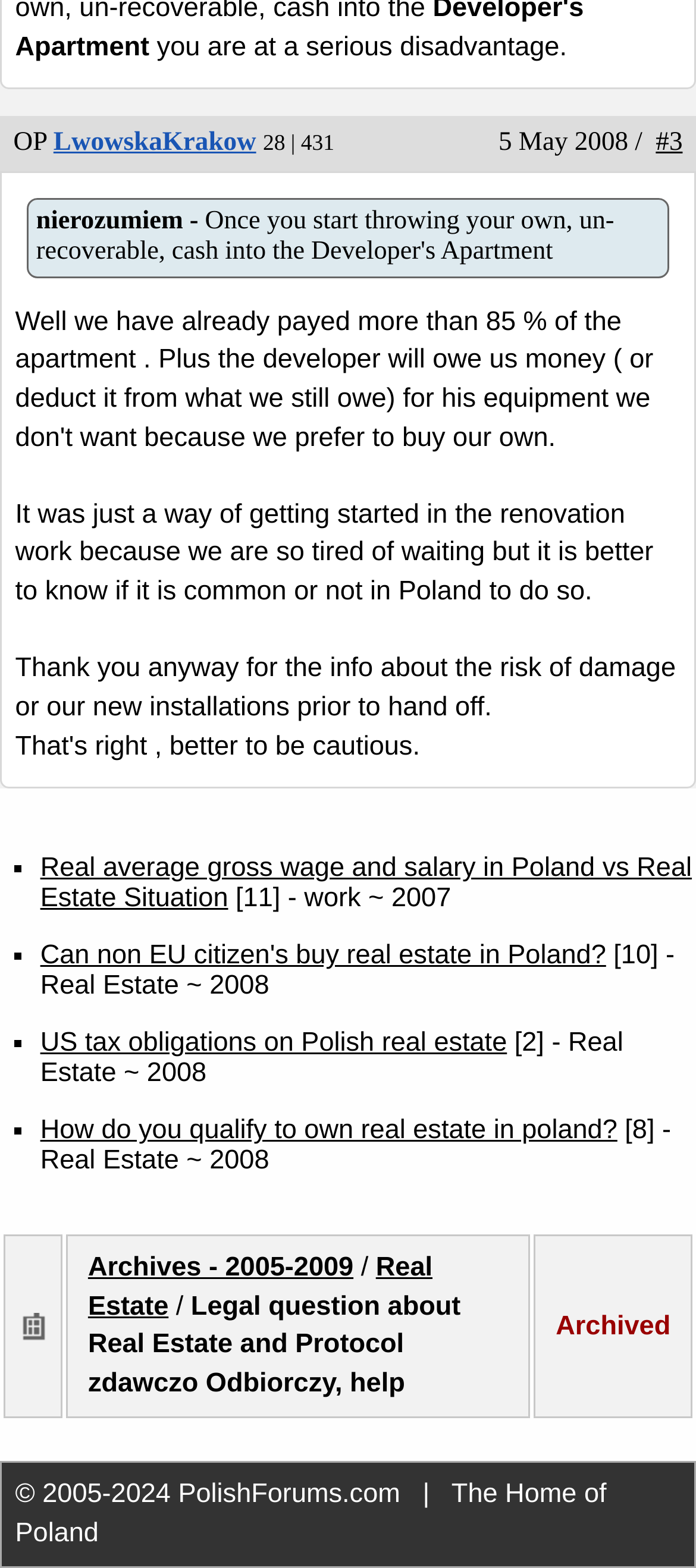How many threads are listed on this page?
Please answer the question with as much detail and depth as you can.

There are five threads listed on this page, each represented by a bullet point (■) and a corresponding link. These threads appear to be related to real estate and legal questions in Poland.